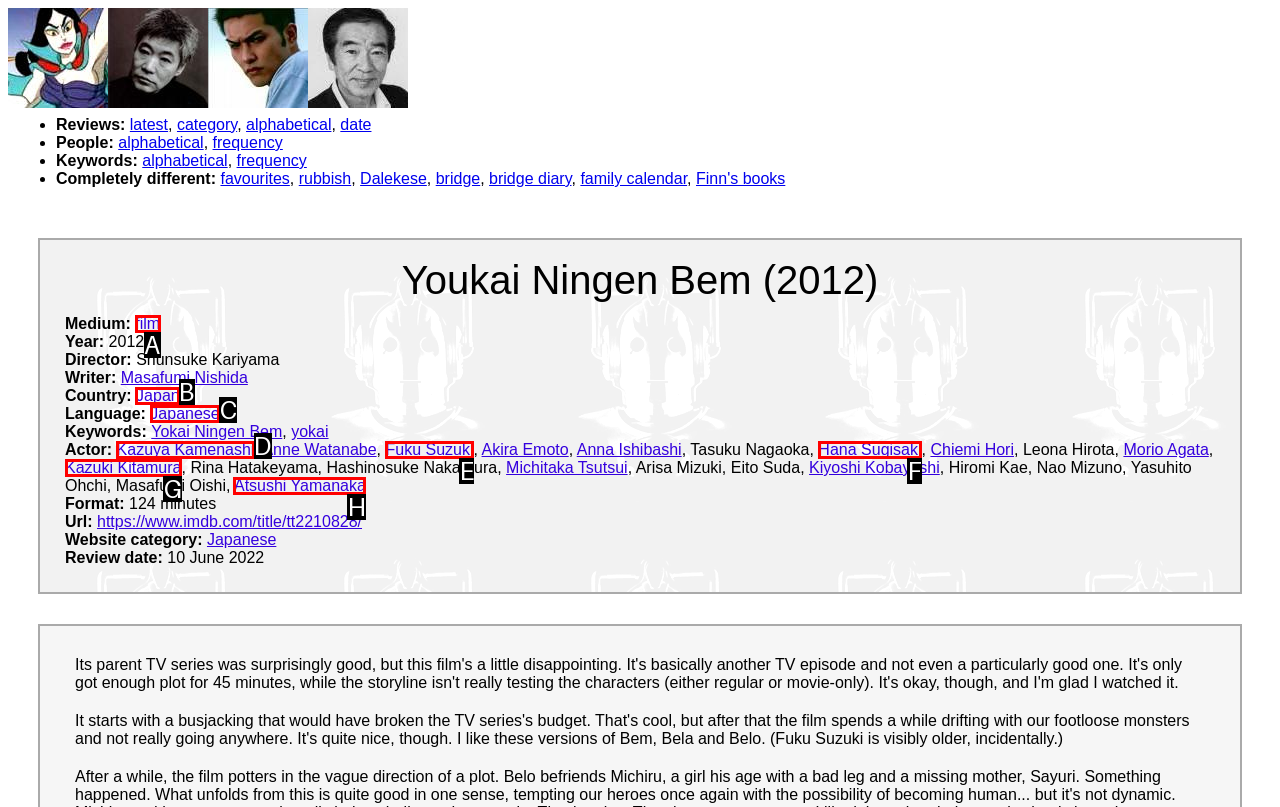Identify the HTML element to click to execute this task: Check the country of origin Respond with the letter corresponding to the proper option.

B